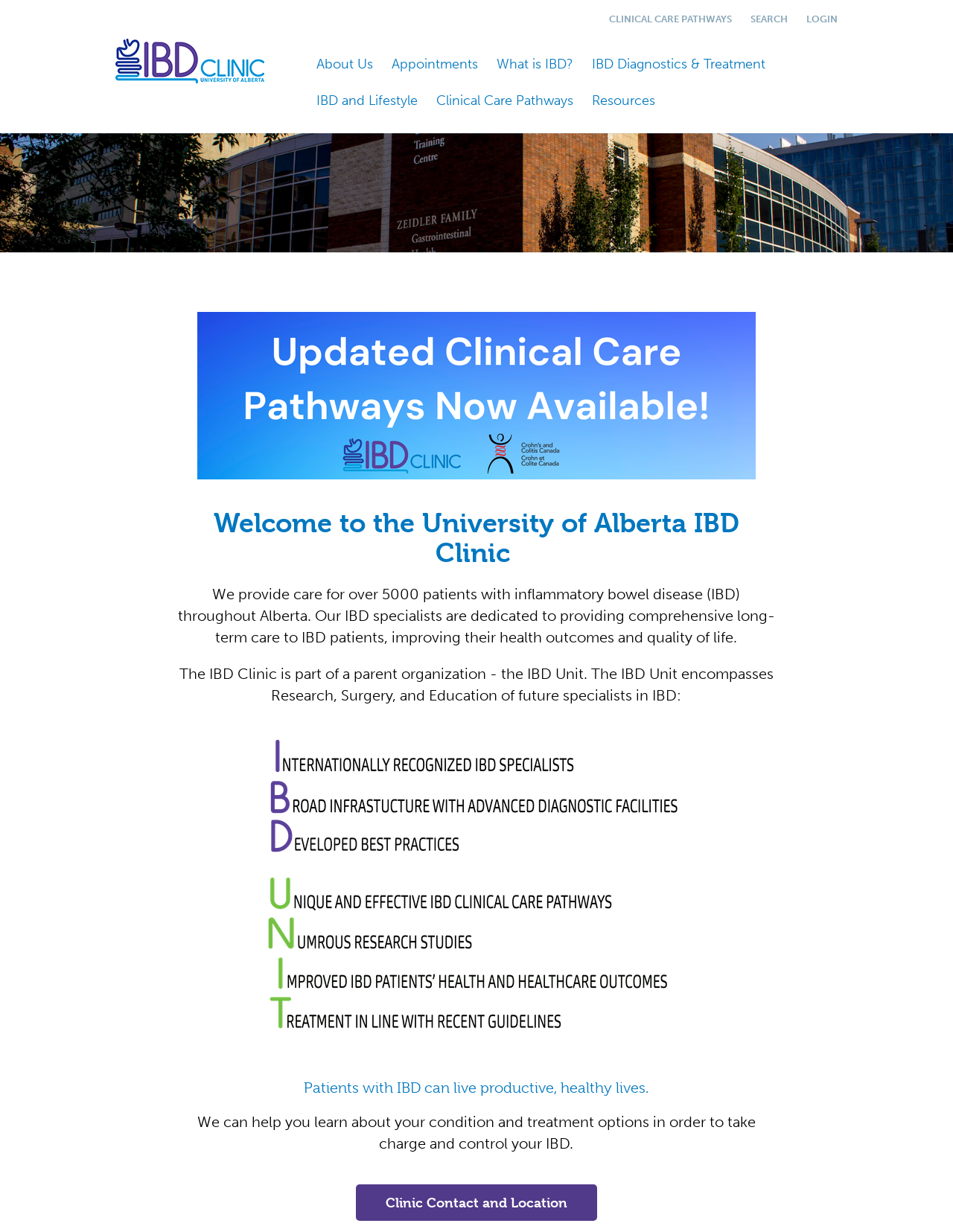Provide a single word or phrase answer to the question: 
What is the IBD Unit?

Parent organization of the IBD Clinic